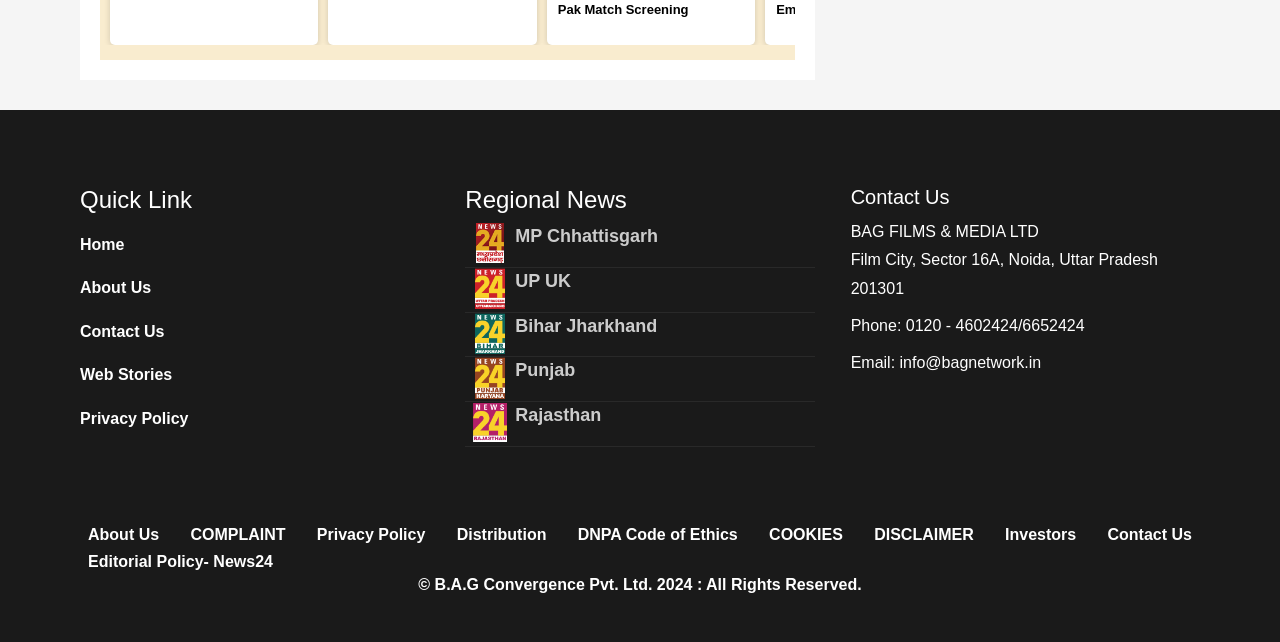Please determine the bounding box coordinates for the element that should be clicked to follow these instructions: "View Regional News".

[0.364, 0.286, 0.636, 0.335]